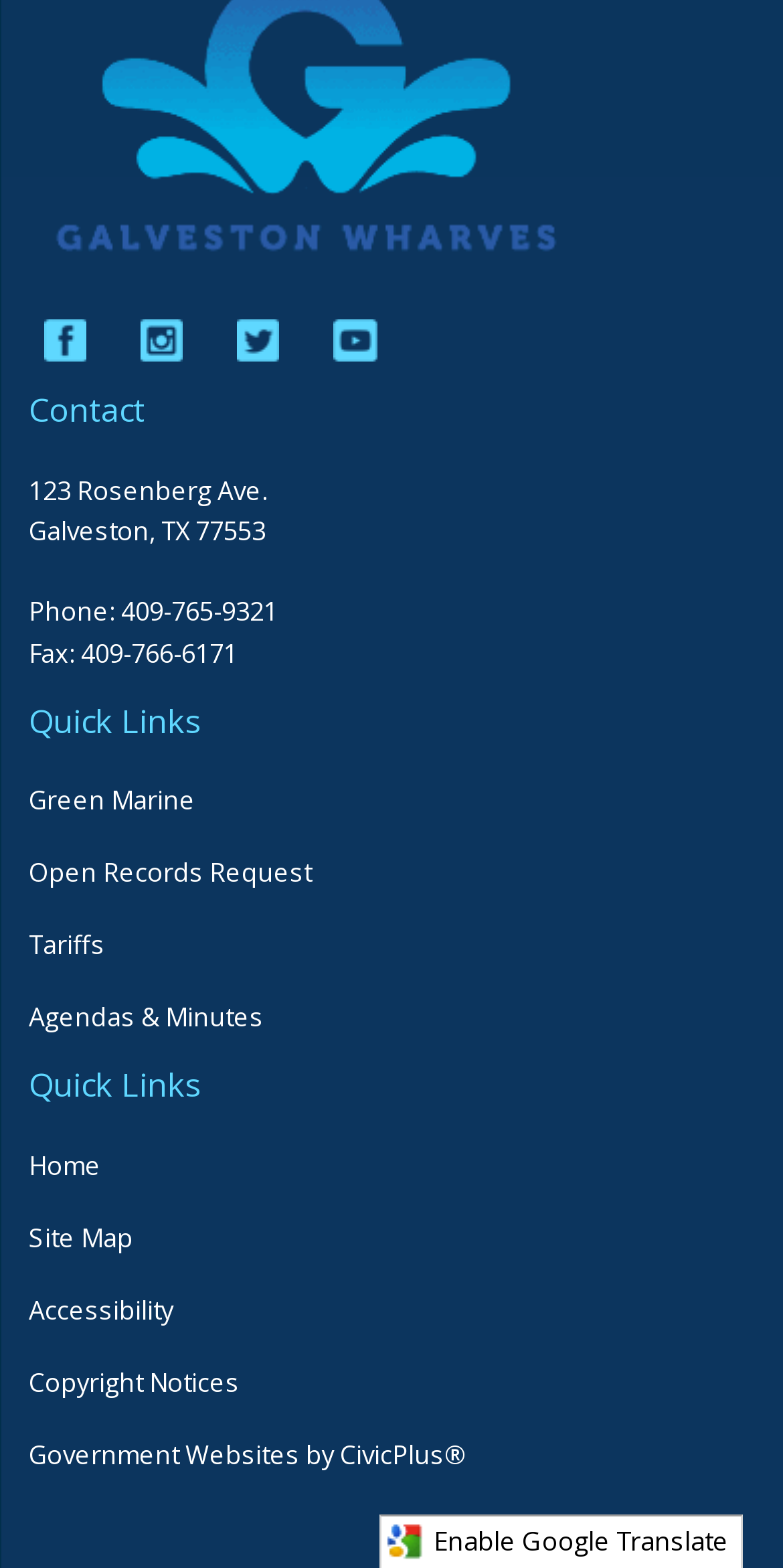Predict the bounding box coordinates of the area that should be clicked to accomplish the following instruction: "go to Green Marine page". The bounding box coordinates should consist of four float numbers between 0 and 1, i.e., [left, top, right, bottom].

[0.037, 0.498, 0.25, 0.521]